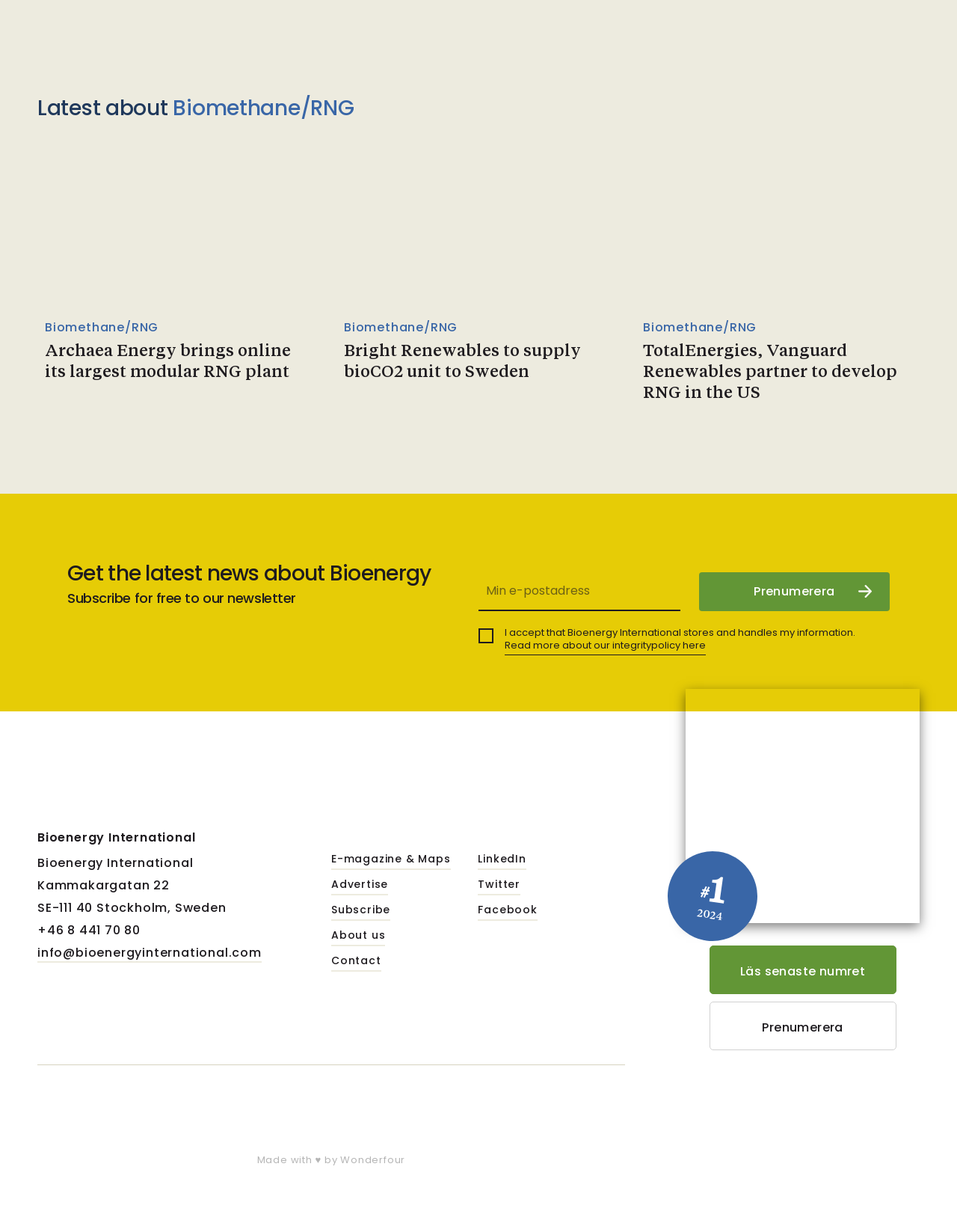Please answer the following question using a single word or phrase: What is the address of Bioenergy International?

Kammakargatan 22, SE-111 40 Stockholm, Sweden